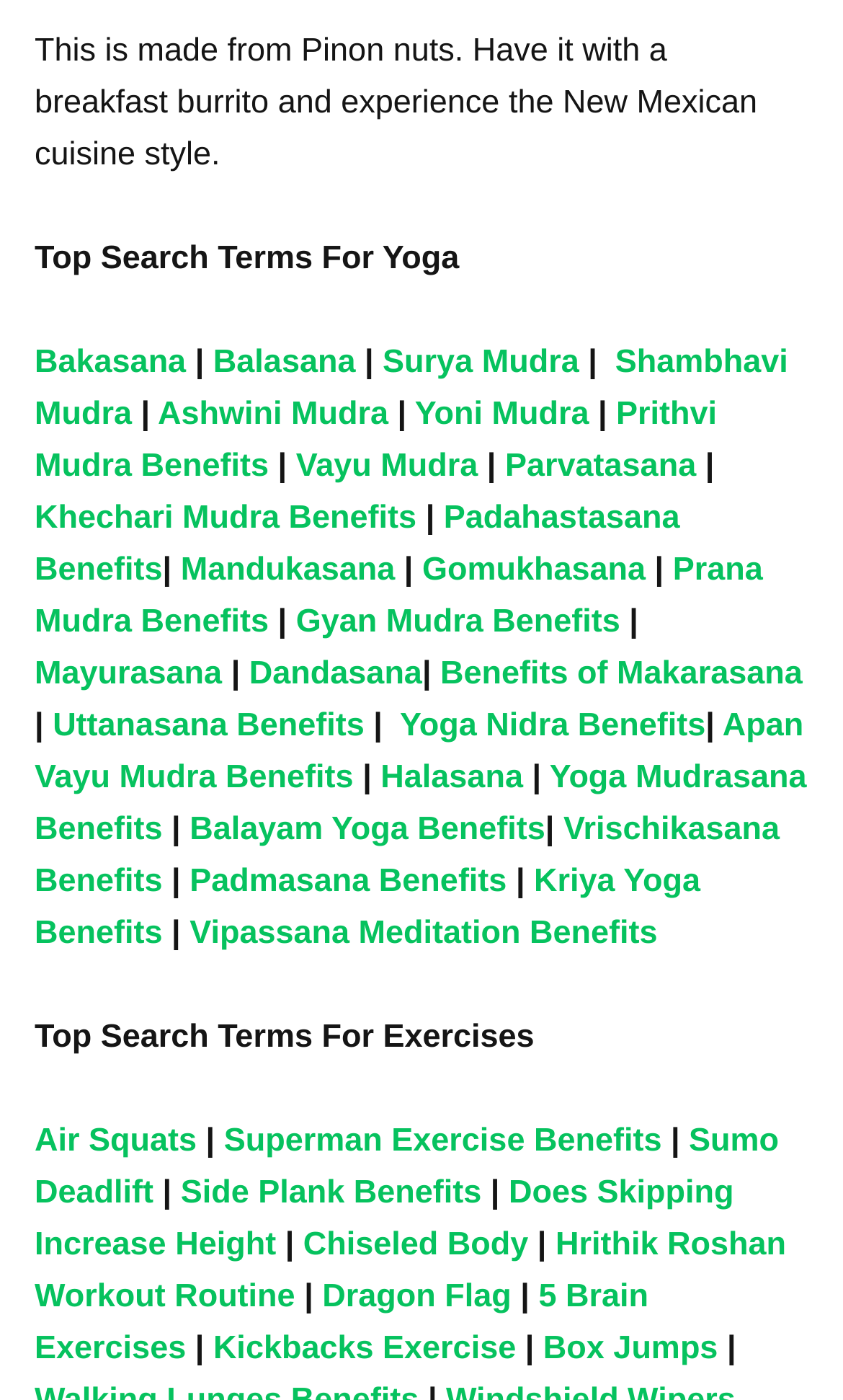Locate the bounding box coordinates of the element's region that should be clicked to carry out the following instruction: "Explore Box Jumps". The coordinates need to be four float numbers between 0 and 1, i.e., [left, top, right, bottom].

[0.644, 0.95, 0.852, 0.976]